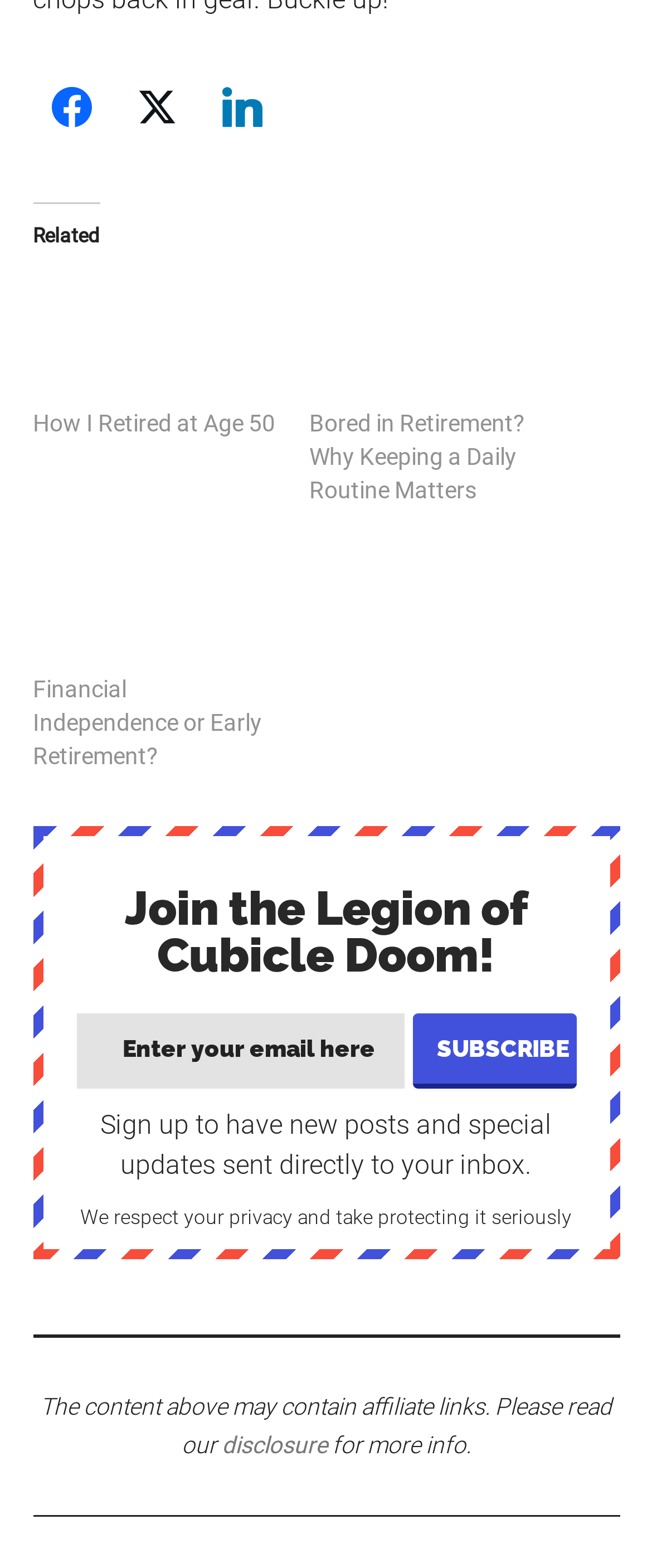Use a single word or phrase to respond to the question:
What is the disclaimer about at the bottom of the webpage?

Affiliate links